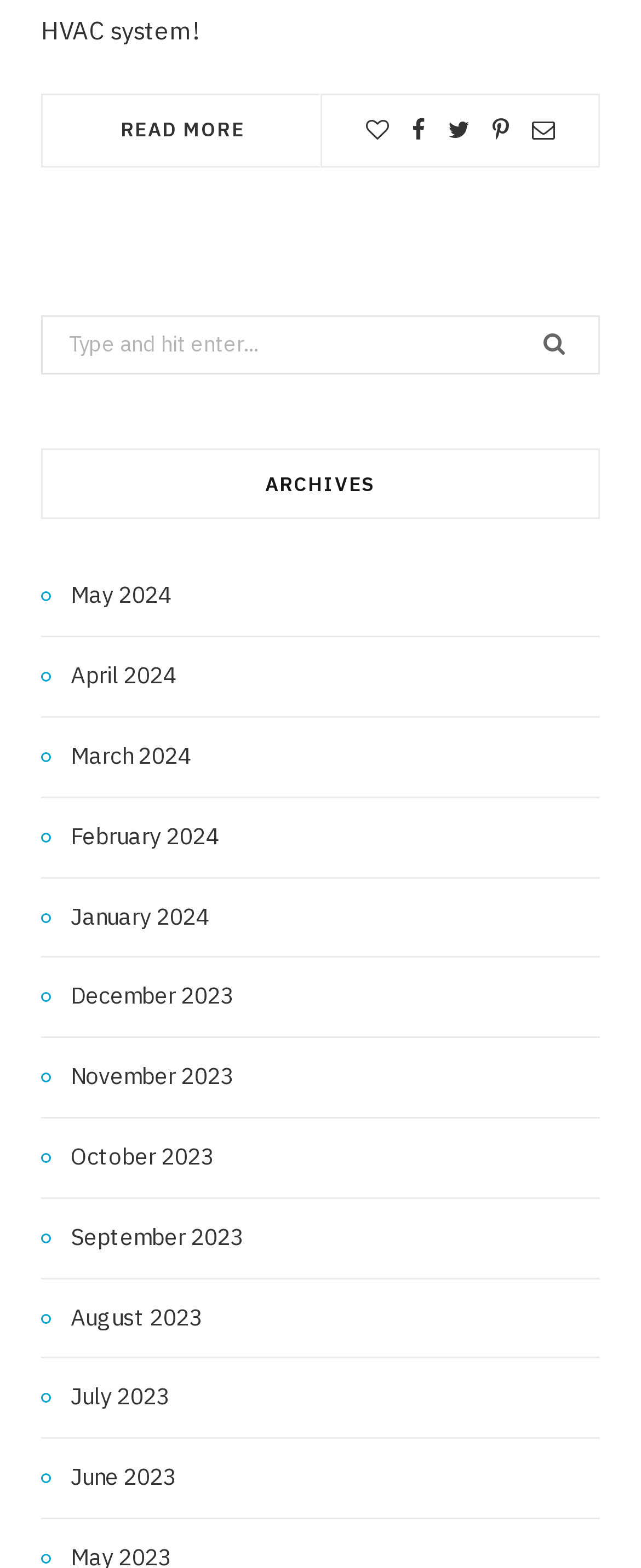Please specify the bounding box coordinates of the clickable region to carry out the following instruction: "View archives for January 2024". The coordinates should be four float numbers between 0 and 1, in the format [left, top, right, bottom].

[0.064, 0.573, 0.326, 0.598]